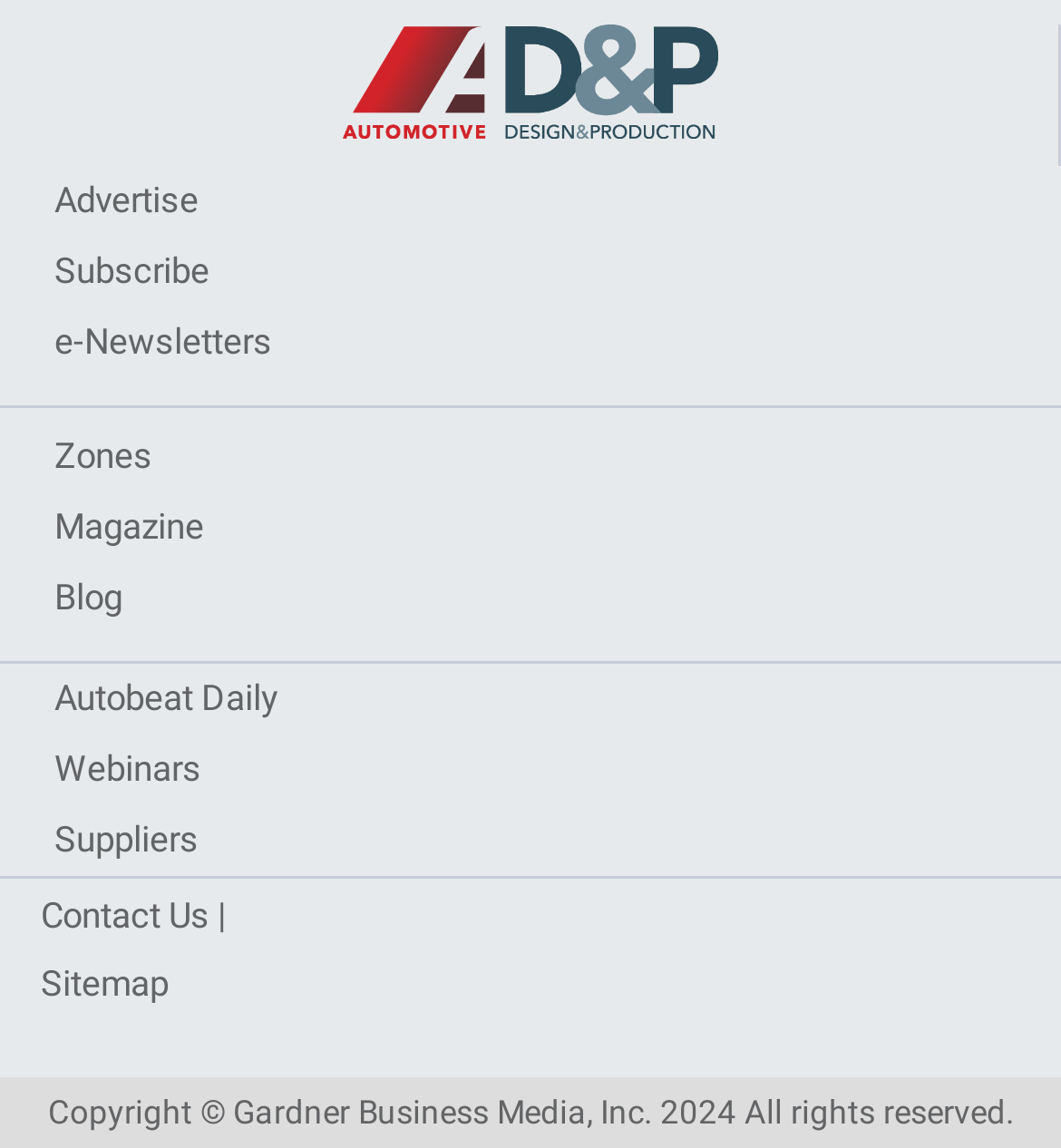Use a single word or phrase to respond to the question:
How many links are in the top navigation bar?

9